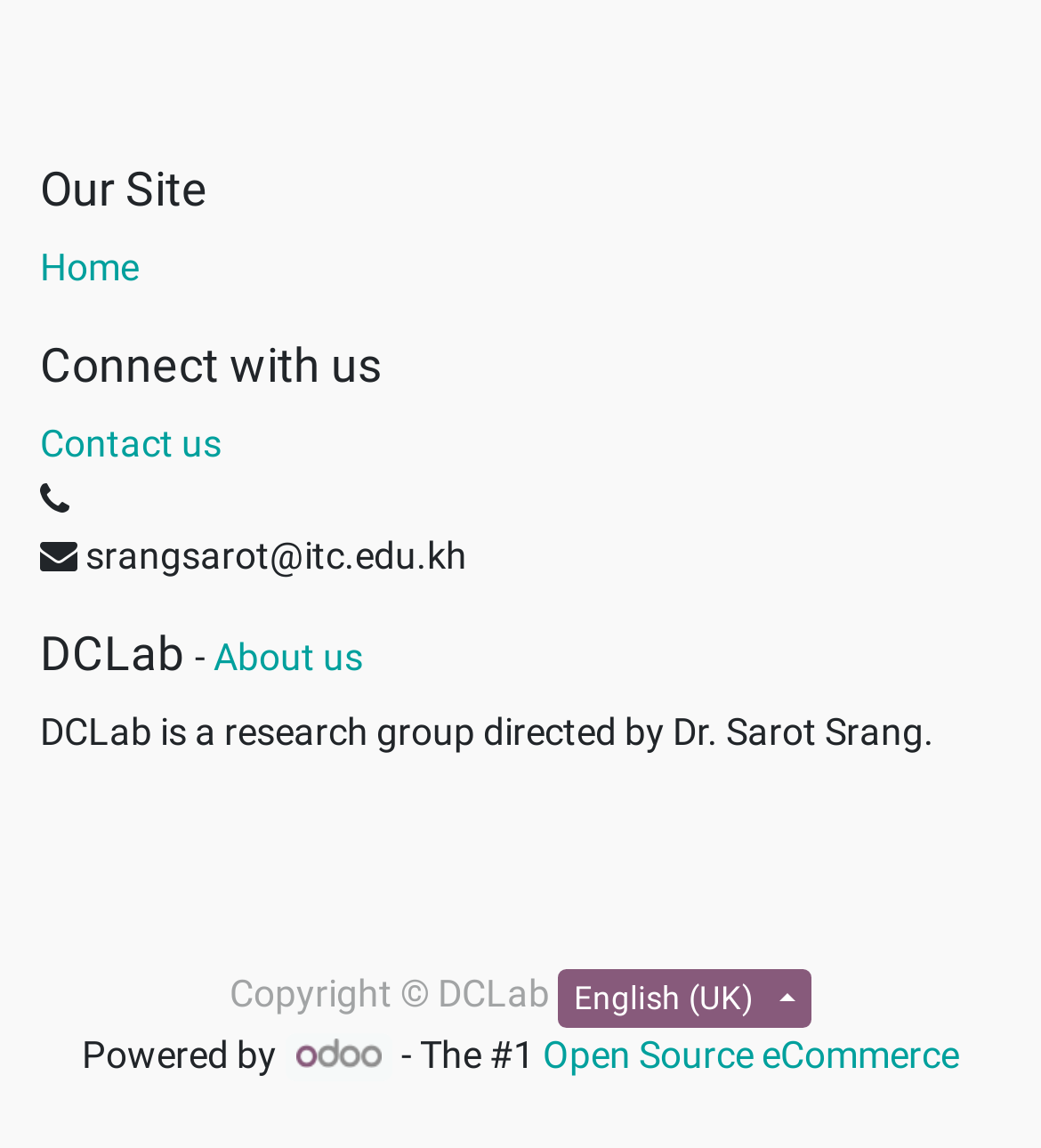Given the description of the UI element: "Home", predict the bounding box coordinates in the form of [left, top, right, bottom], with each value being a float between 0 and 1.

[0.038, 0.215, 0.133, 0.252]